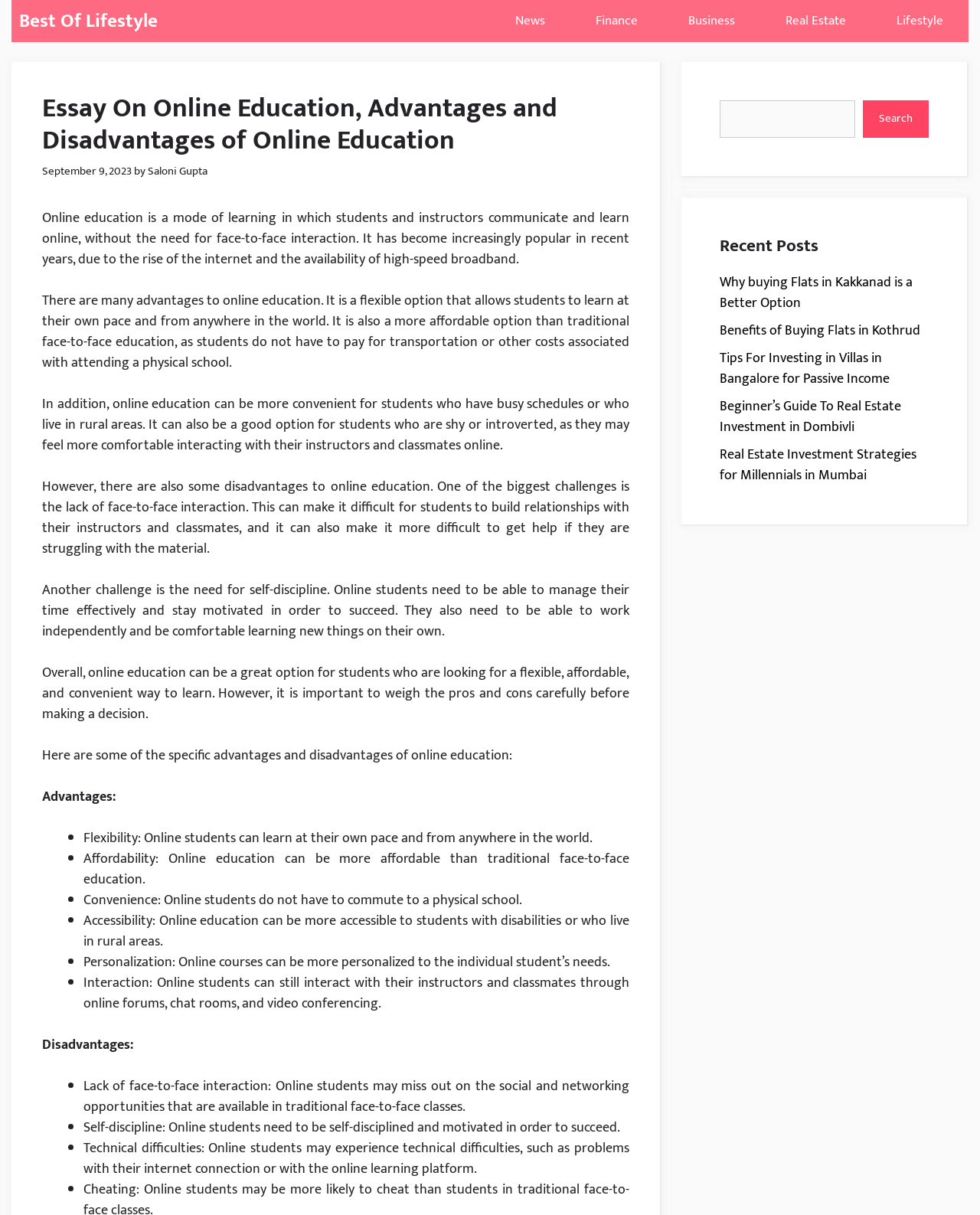Identify the bounding box coordinates of the clickable region to carry out the given instruction: "Read the 'Essay On Online Education, Advantages and Disadvantages of Online Education' article".

[0.043, 0.076, 0.642, 0.129]